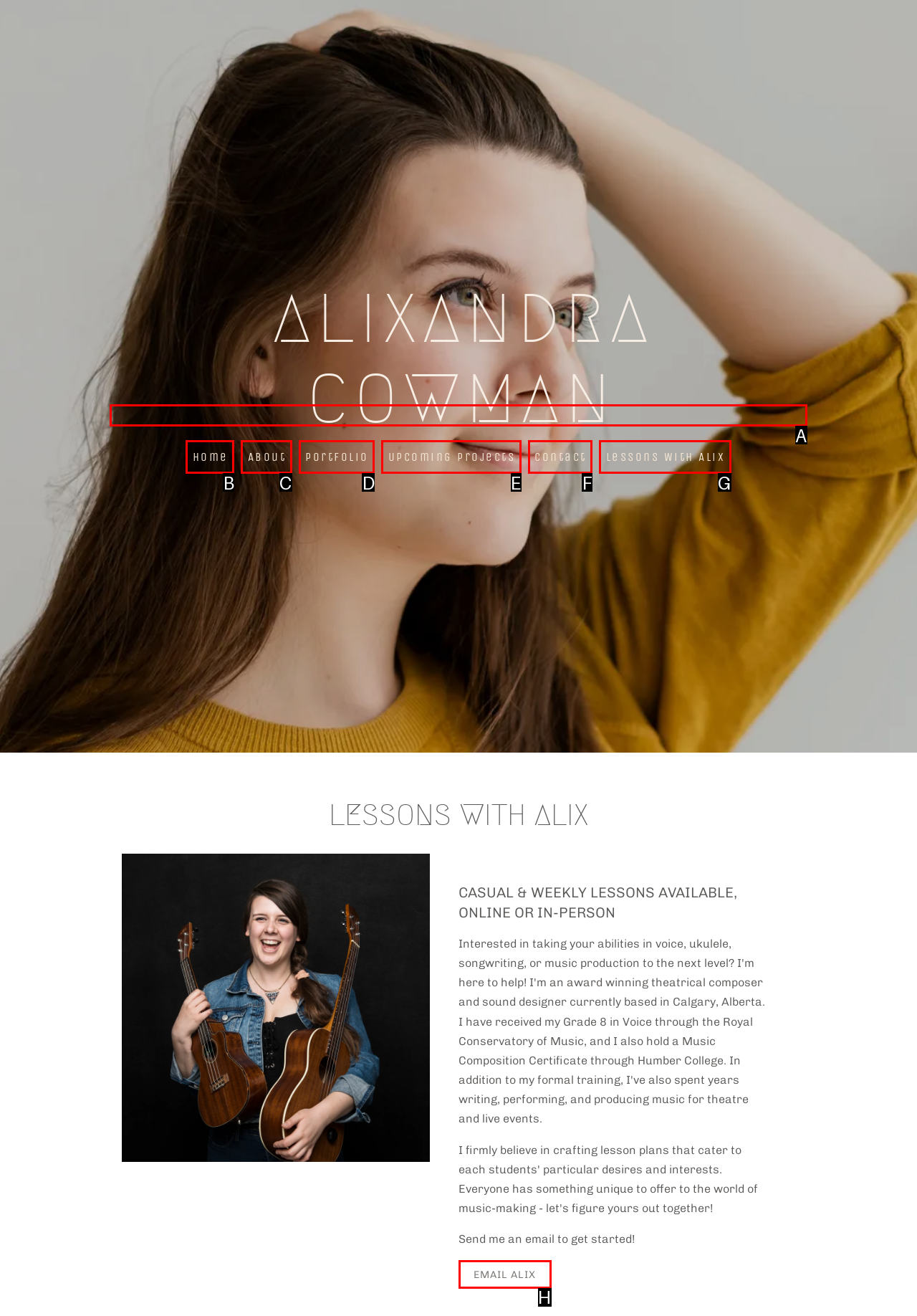For the instruction: email Alix, which HTML element should be clicked?
Respond with the letter of the appropriate option from the choices given.

H